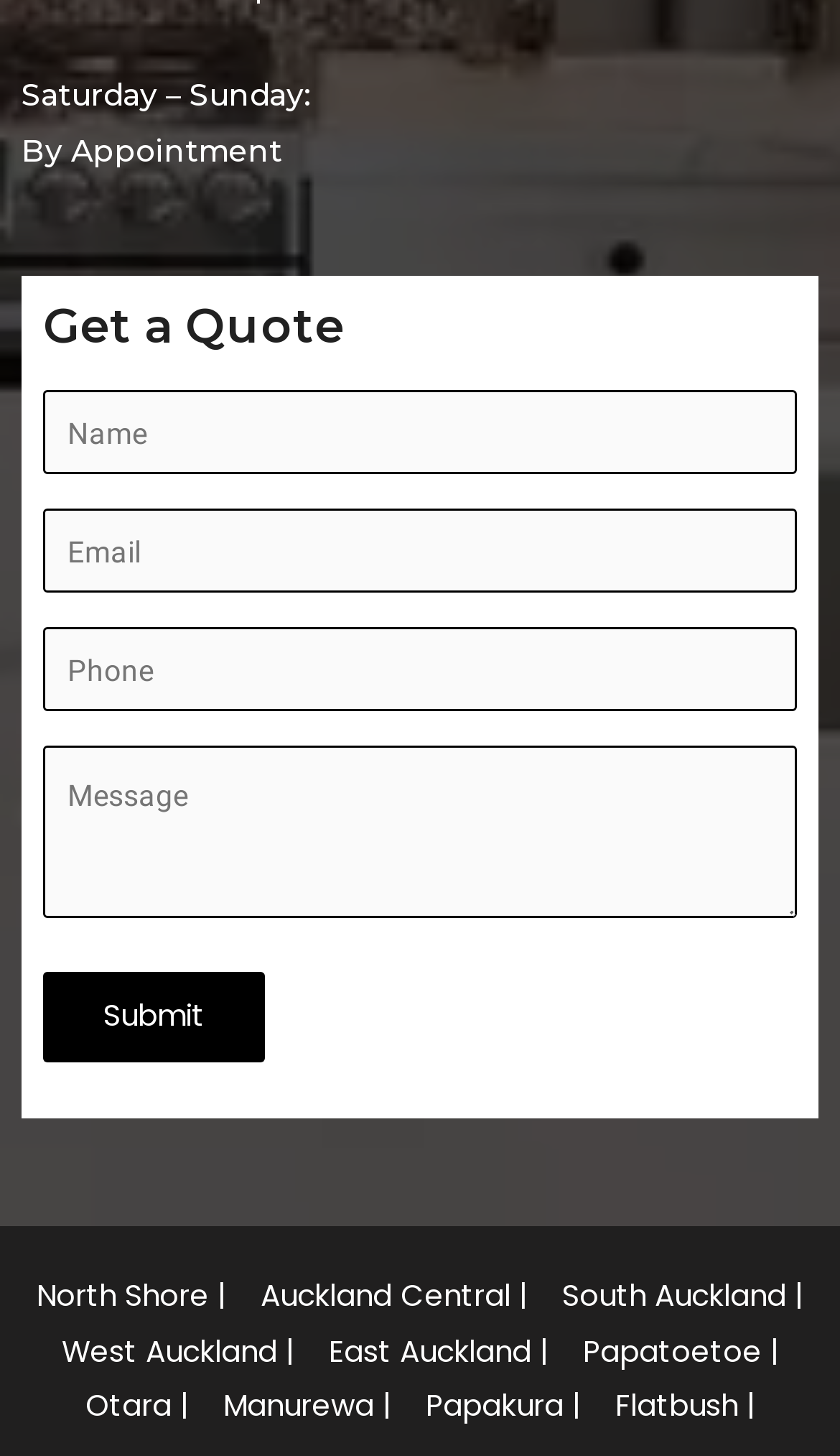Identify the bounding box coordinates of the element to click to follow this instruction: 'Enter additional information'. Ensure the coordinates are four float values between 0 and 1, provided as [left, top, right, bottom].

[0.051, 0.512, 0.949, 0.631]